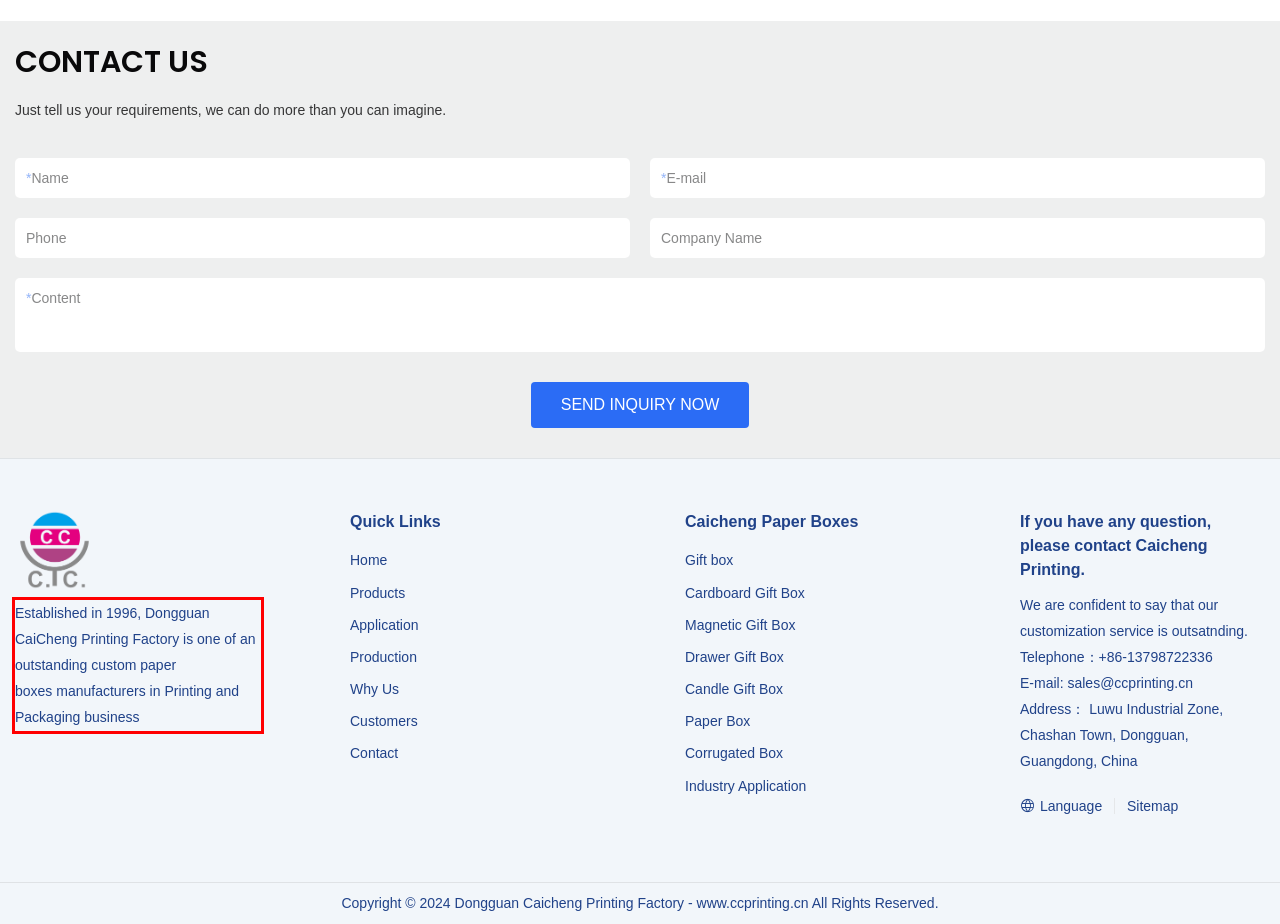Using the provided screenshot of a webpage, recognize and generate the text found within the red rectangle bounding box.

Established in 1996, Dongguan CaiCheng Printing Factory is one of an outstanding custom paper boxes manufacturers in Printing and Packaging business